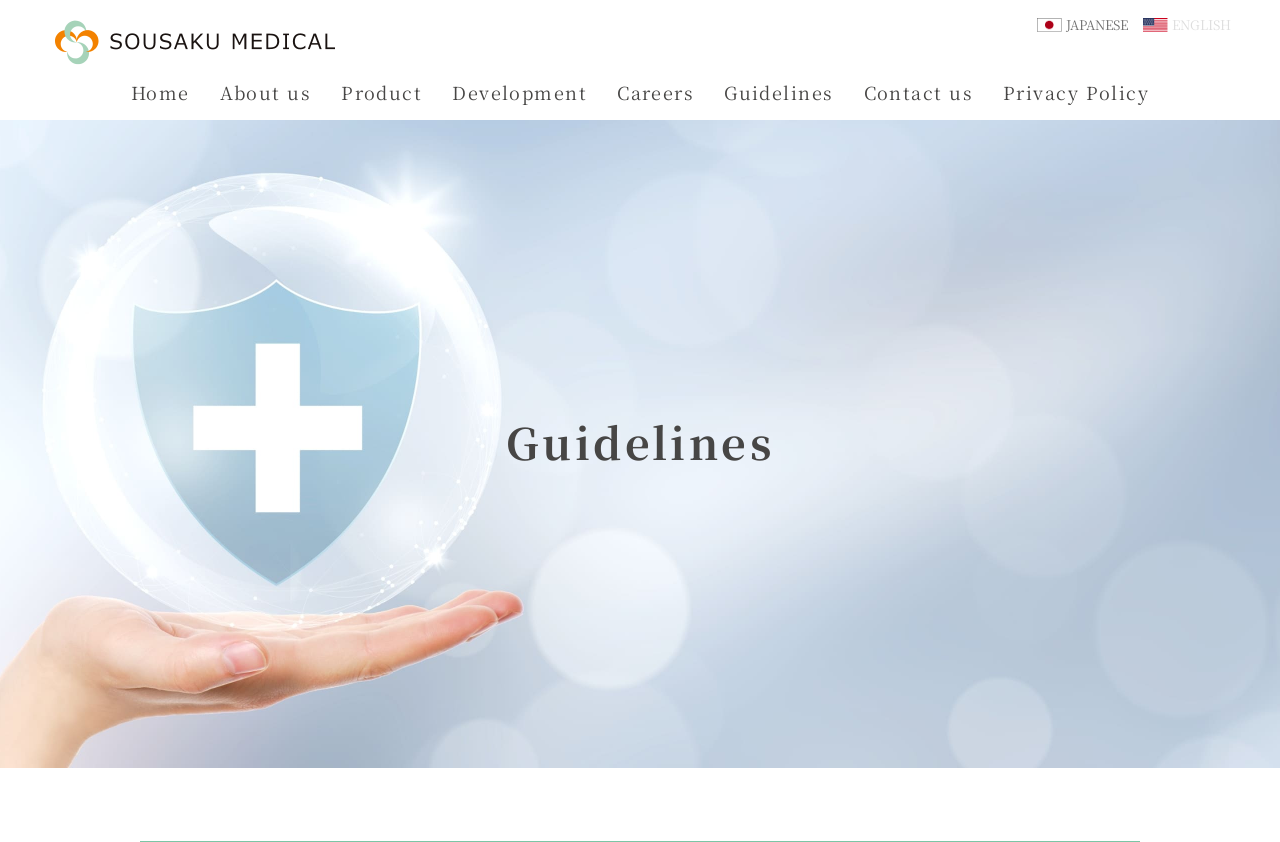Find and indicate the bounding box coordinates of the region you should select to follow the given instruction: "Read the 'Guidelines'".

[0.016, 0.487, 0.984, 0.563]